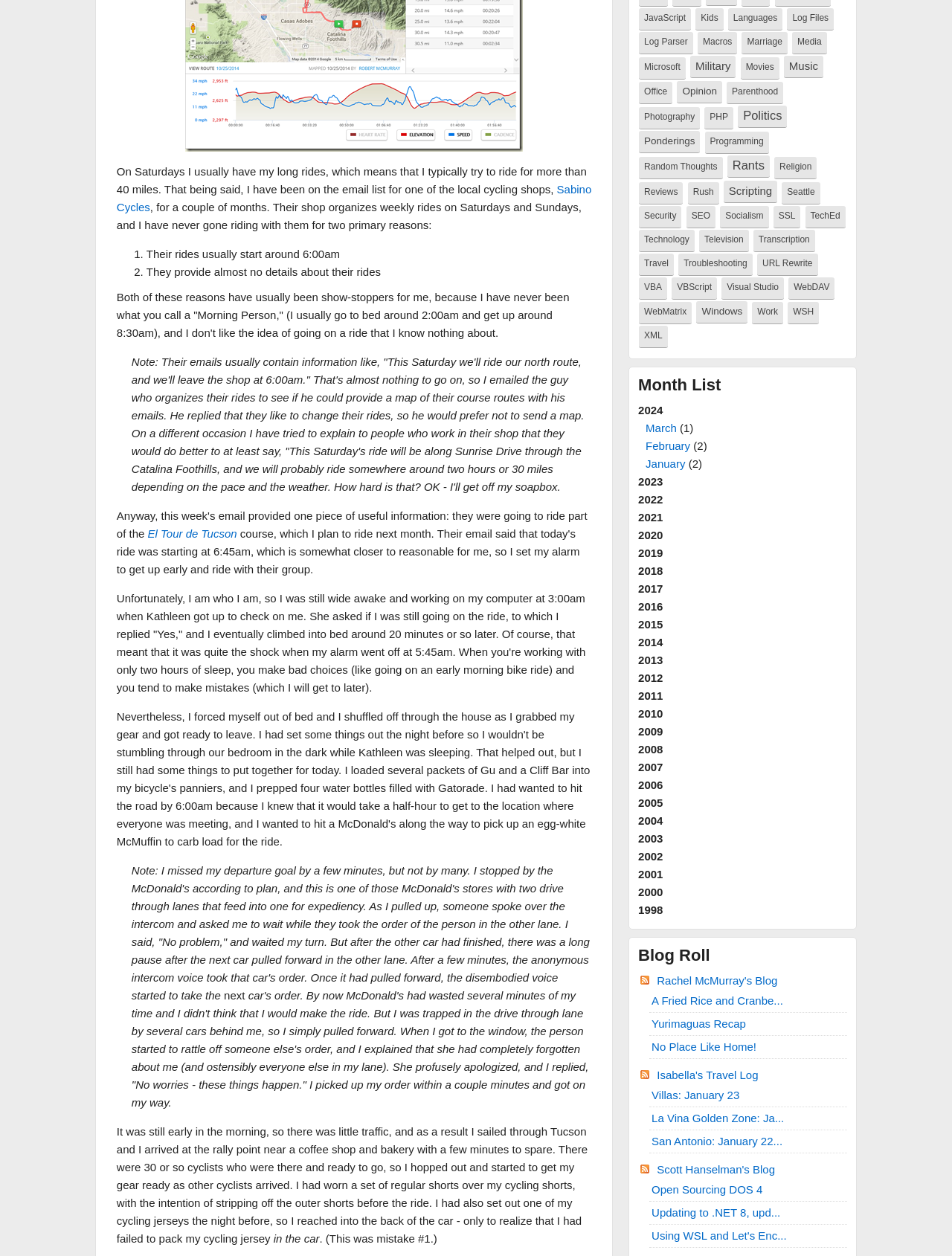Given the element description "Socialism" in the screenshot, predict the bounding box coordinates of that UI element.

[0.756, 0.164, 0.807, 0.182]